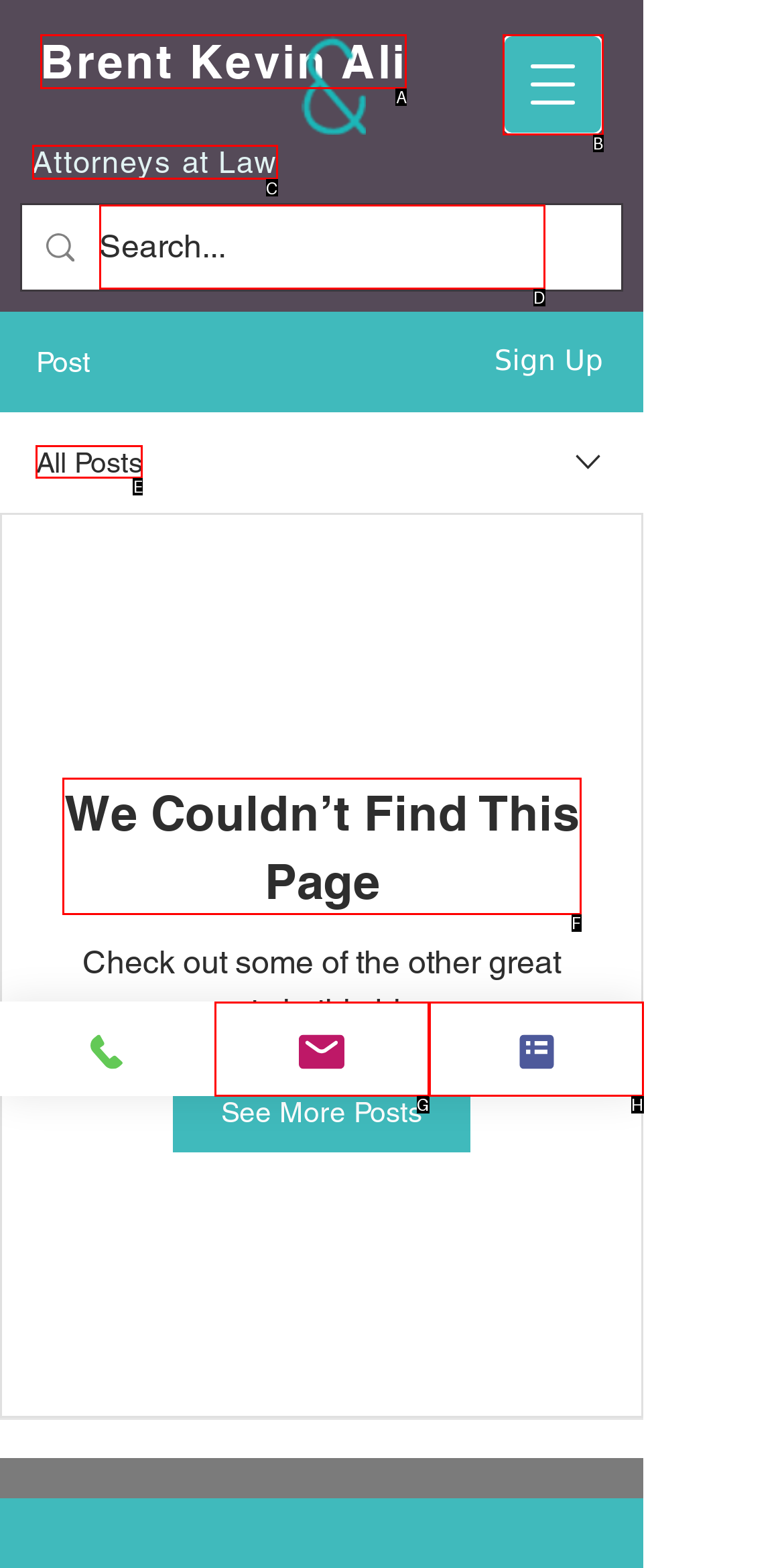Identify the letter of the correct UI element to fulfill the task: View all posts from the given options in the screenshot.

E